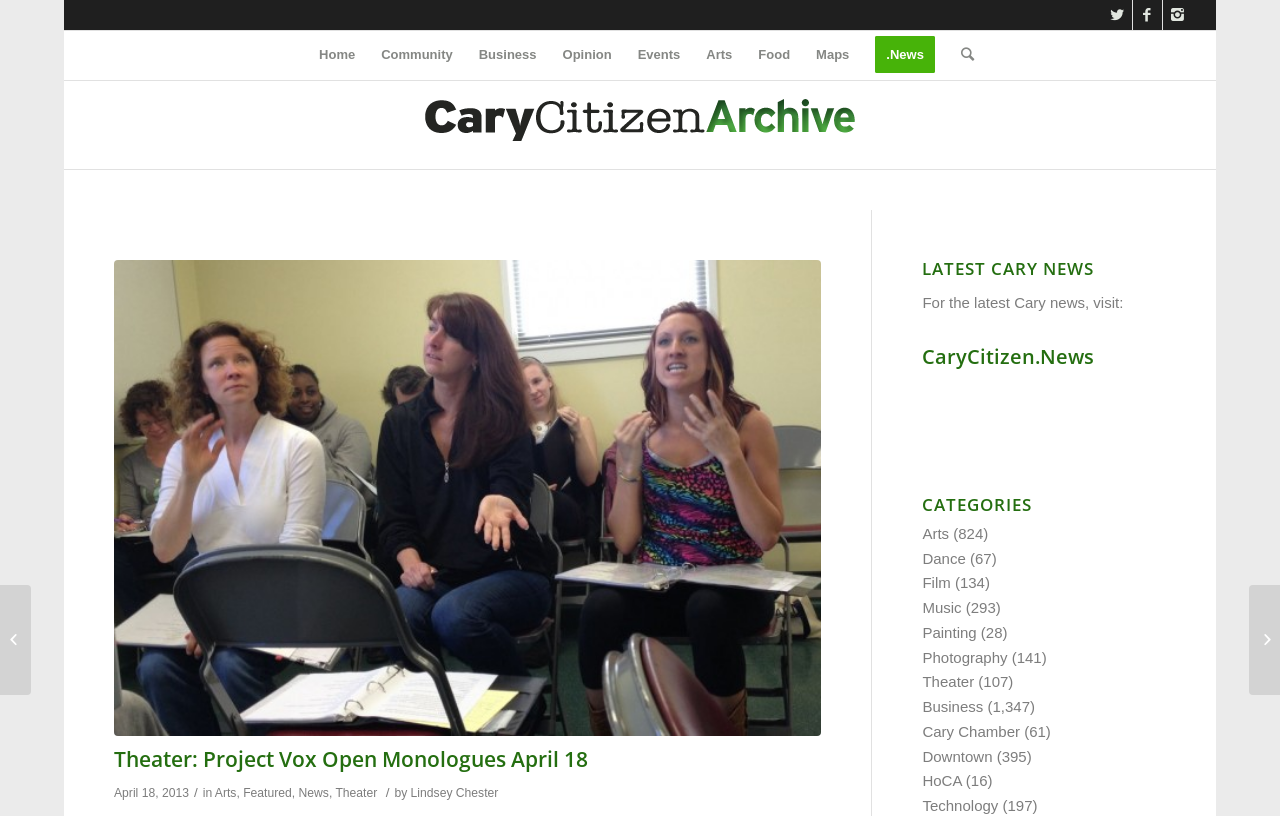Give an extensive and precise description of the webpage.

This webpage appears to be an archived news article from CaryCitizen, a local news outlet. At the top of the page, there is a navigation menu with links to various sections, including Home, Community, Business, Opinion, Events, Arts, Food, Maps, and News. Below the navigation menu, there is a header section with a title "Theater: Project Vox Open Monologues April 18" and a date "April 18, 2013". 

To the right of the header section, there is a section with a heading "LATEST CARY NEWS" and a brief description "For the latest Cary news, visit:". Below this section, there is a link to "CaryCitizen.News". 

Further down the page, there is a section with a heading "CATEGORIES" that lists various categories, including Arts, Dance, Film, Music, Painting, Photography, Theater, Business, Cary Chamber, Downtown, HoCA, and Technology. Each category has a link and a number in parentheses, likely indicating the number of articles in that category.

On the left side of the page, there are two news article links, "2013 Earth Day in Cary" and "1000 Attend Cary Y’s One Day Without Shoes".